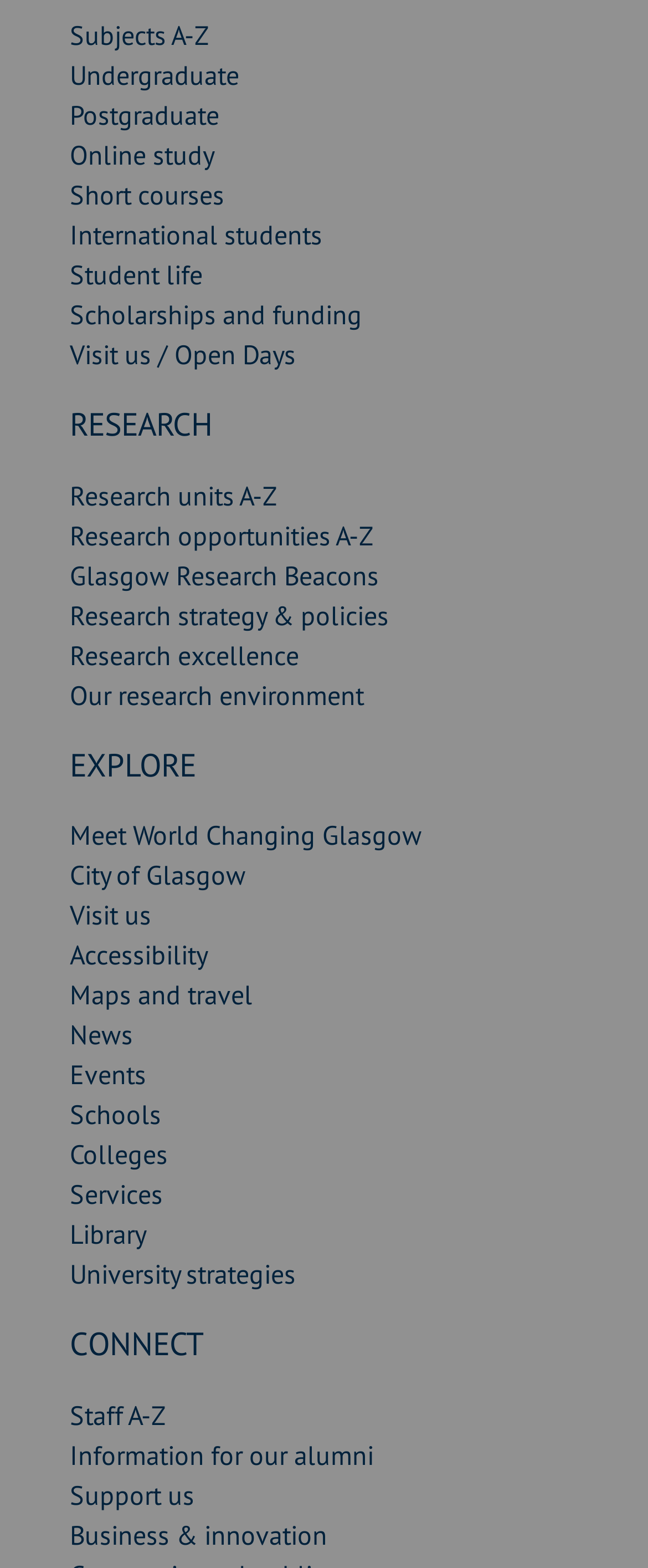Extract the bounding box for the UI element that matches this description: "Subjects A-Z".

[0.108, 0.012, 0.323, 0.033]